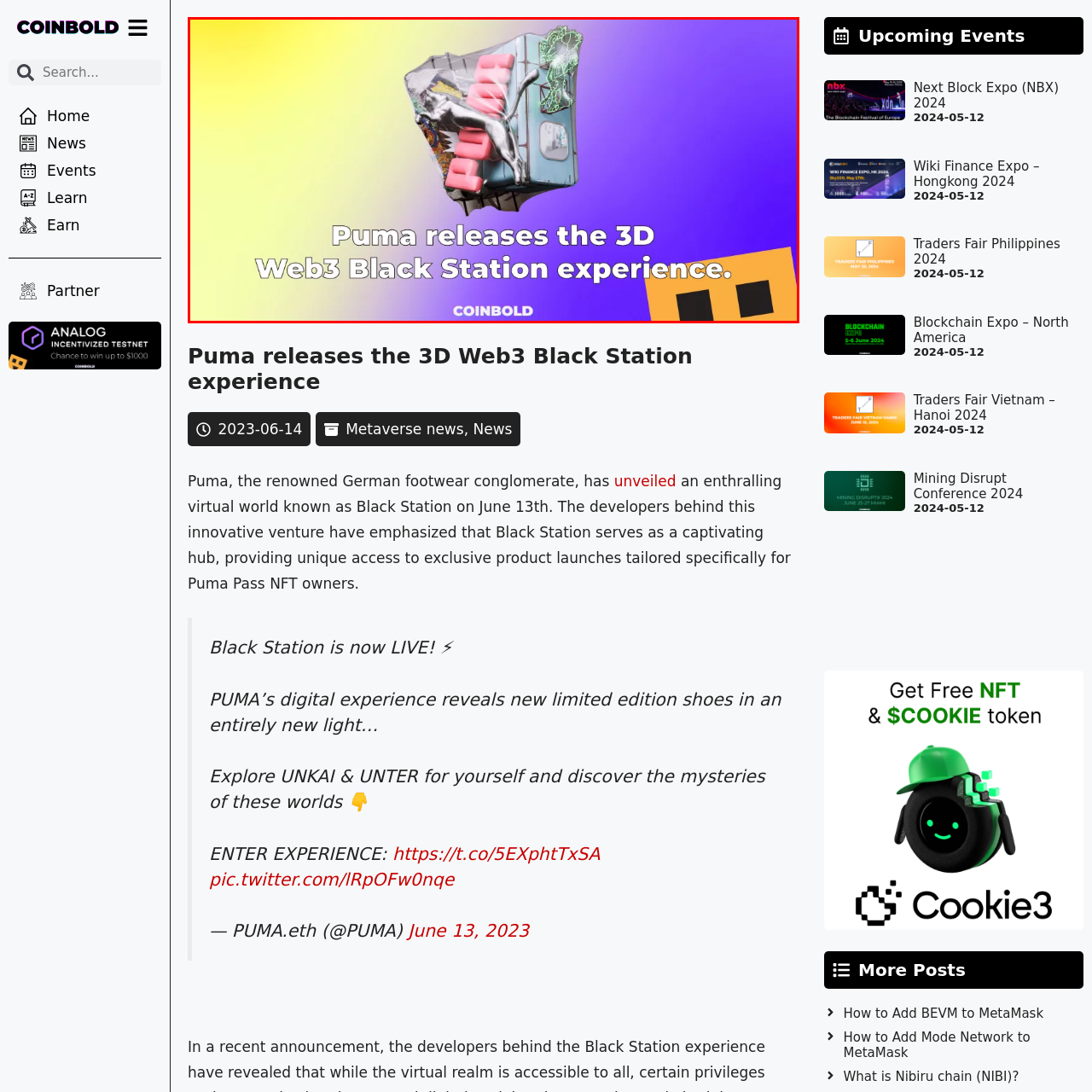What is the purpose of the promotional piece?
Look closely at the part of the image outlined in red and give a one-word or short phrase answer.

To encourage engagement